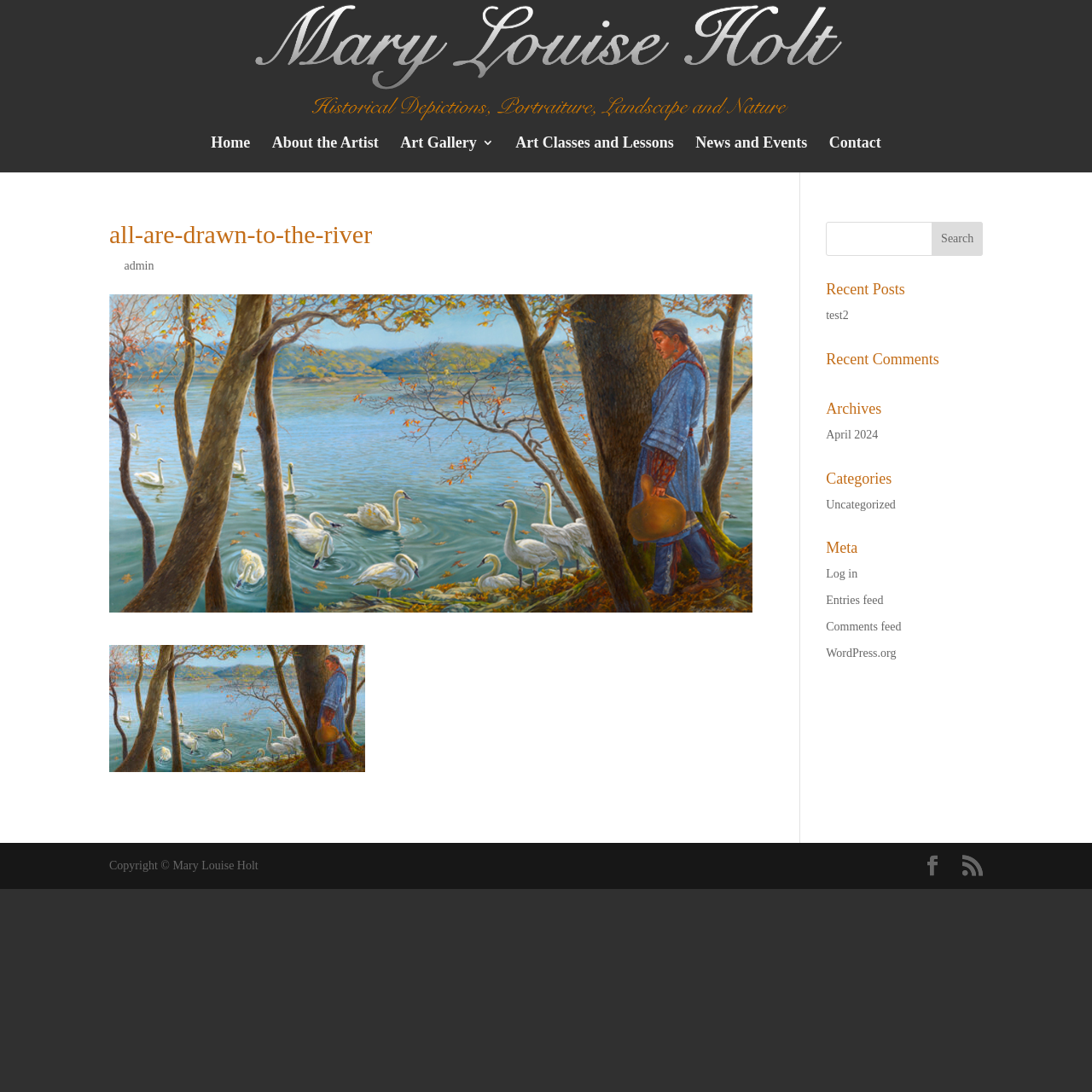Use one word or a short phrase to answer the question provided: 
What are the categories listed on the webpage?

Uncategorized